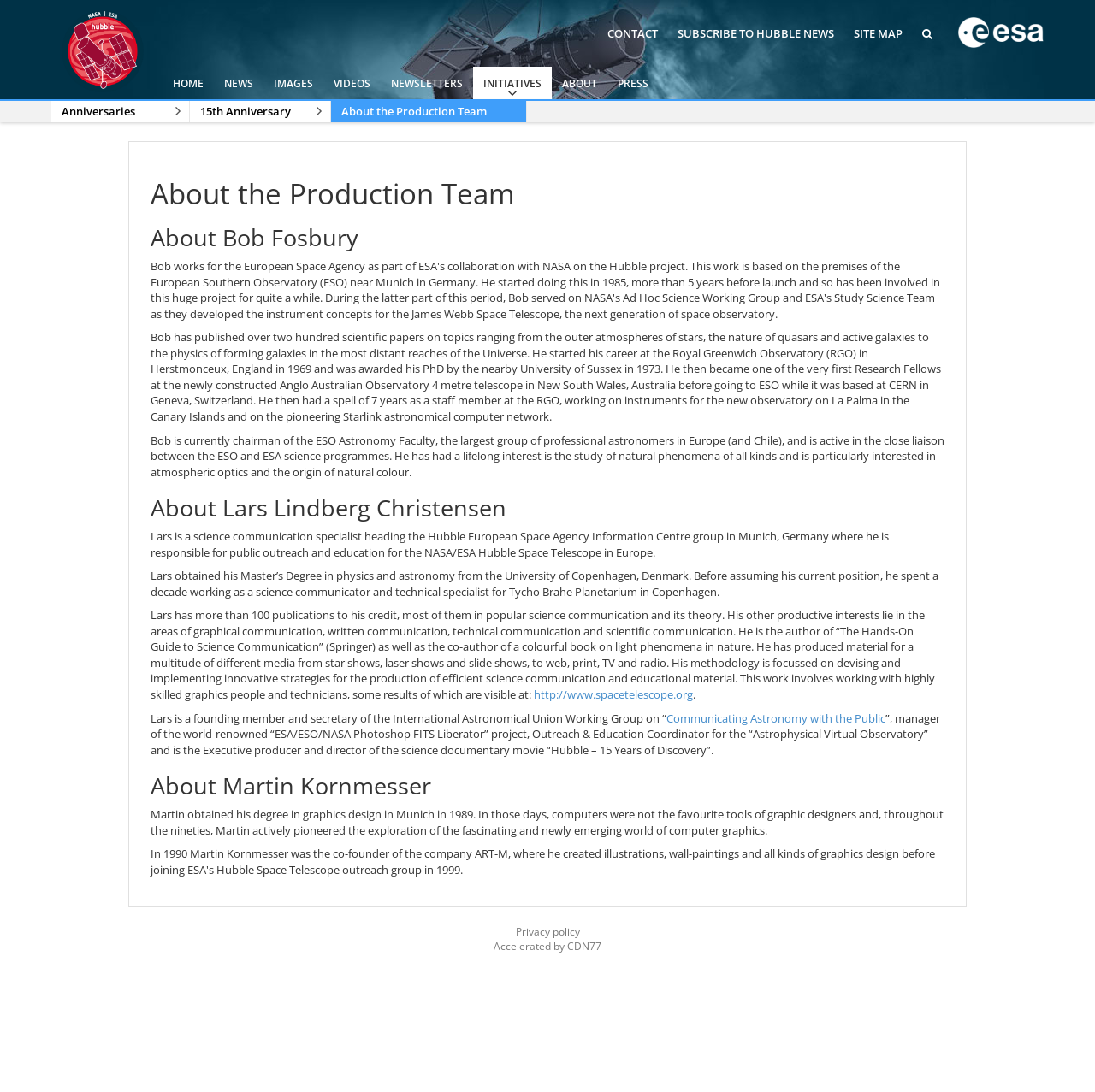Identify the bounding box coordinates necessary to click and complete the given instruction: "View the 'About the Production Team' page".

[0.302, 0.092, 0.48, 0.112]